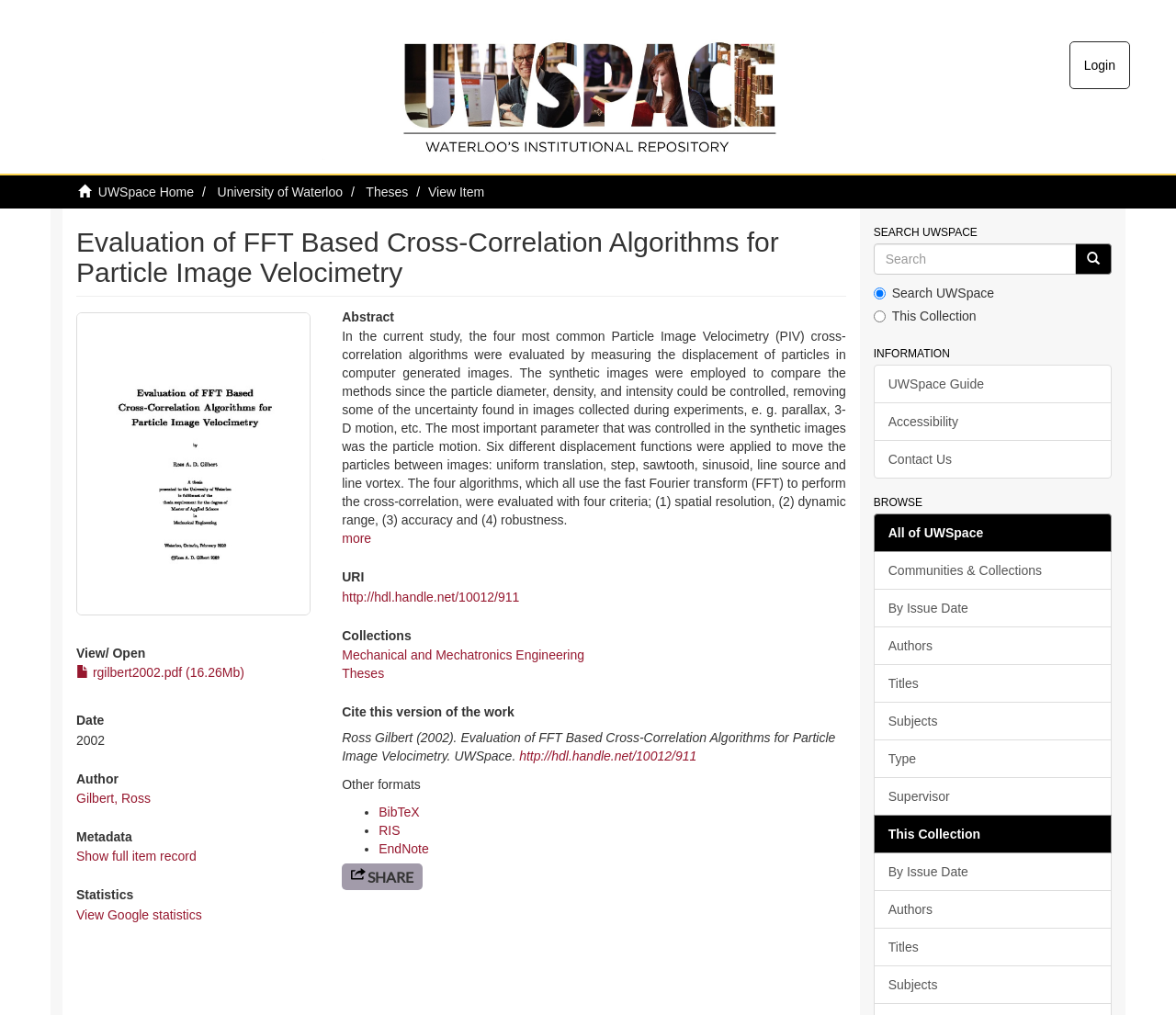What is the file size of the thesis PDF?
Refer to the image and give a detailed answer to the question.

The file size of the thesis PDF can be found in the link element with the text 'rgilbert2002.pdf (16.26Mb)' which is located under the 'View/ Open' heading.